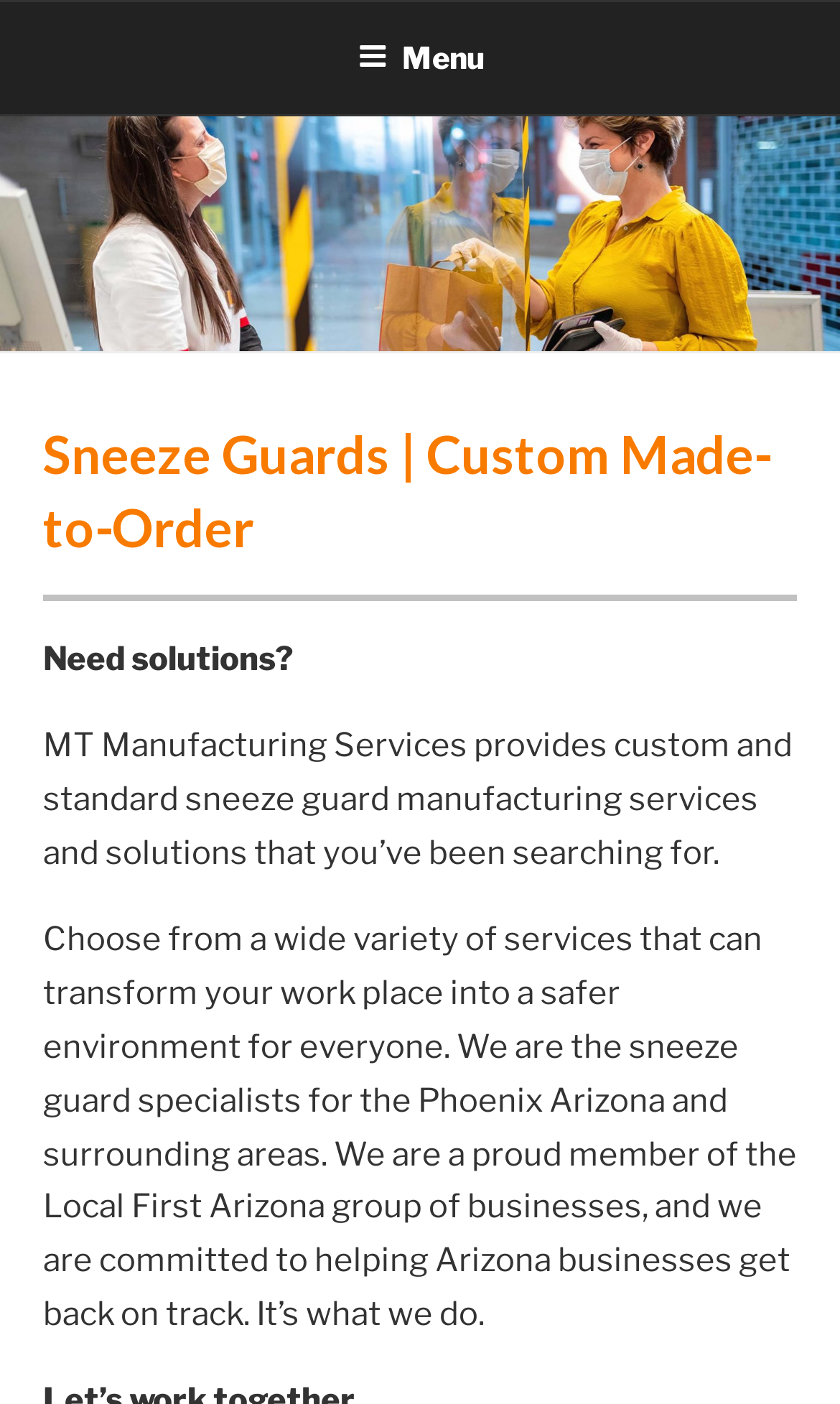Identify and extract the main heading from the webpage.

Sneeze Guards | Custom Made-to-Order